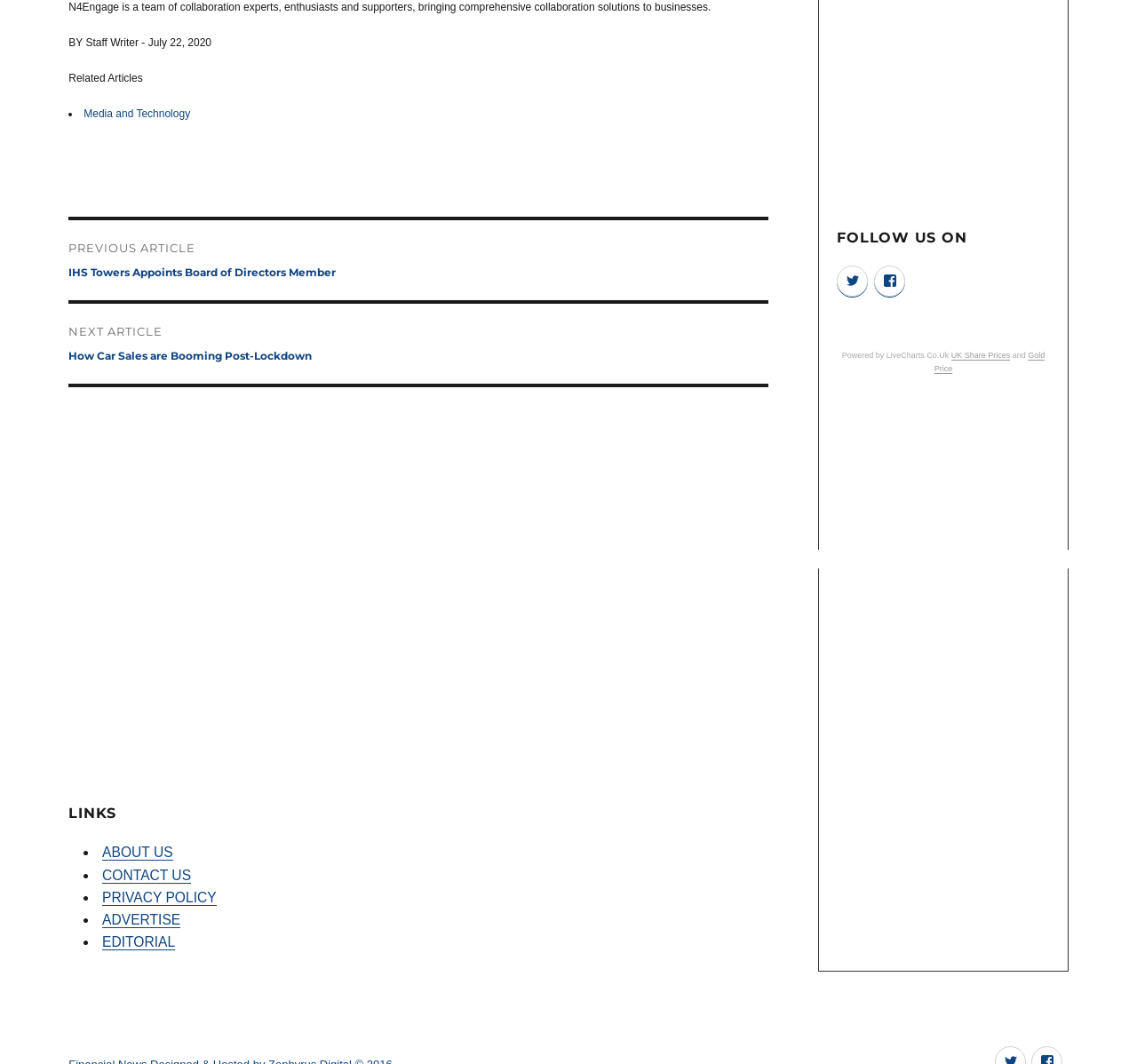Please find the bounding box coordinates in the format (top-left x, top-left y, bottom-right x, bottom-right y) for the given element description. Ensure the coordinates are floating point numbers between 0 and 1. Description: About Us

[0.09, 0.794, 0.152, 0.808]